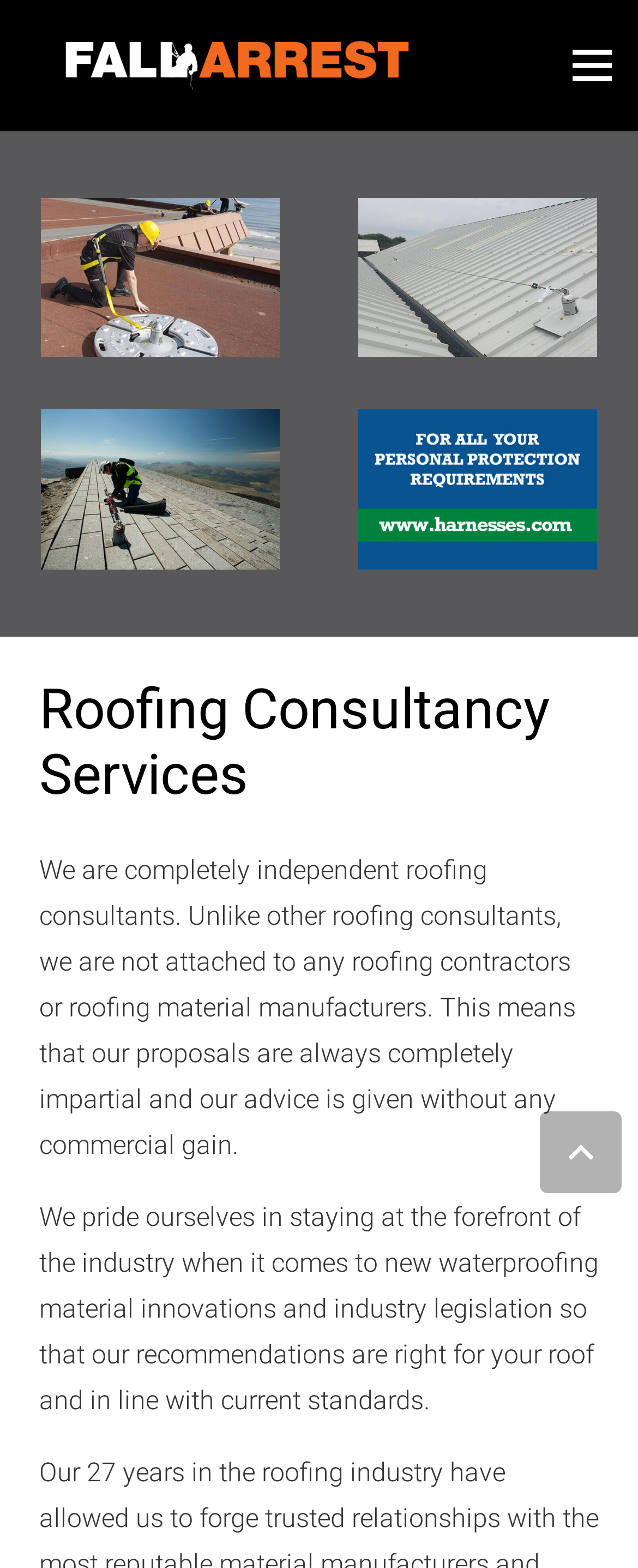Provide a thorough description of this webpage.

The webpage is about Cookson's Consultancy Ltd, a roofing consultancy service that provides independent advice based on over 25 years of experience. 

At the top left of the page, there is an image of "Fall Arrest" accompanied by an untitled link. On the top right, there is a "Menu" link. 

Below the top section, there are three images aligned horizontally, with "Fall Arrest" on the left, "Fall Protection" in the center, and a "HARNESSES-BANNER" link on the right. 

Underneath these images, there is a heading that reads "Roofing Consultancy Services". 

Following the heading, there are two paragraphs of text. The first paragraph explains that the consultancy is completely independent and provides impartial proposals without any commercial gain. The second paragraph highlights the consultancy's commitment to staying updated with industry innovations and legislation to provide recommendations that are right for the client's roof and in line with current standards.

At the bottom right of the page, there is a "Back to top" button.